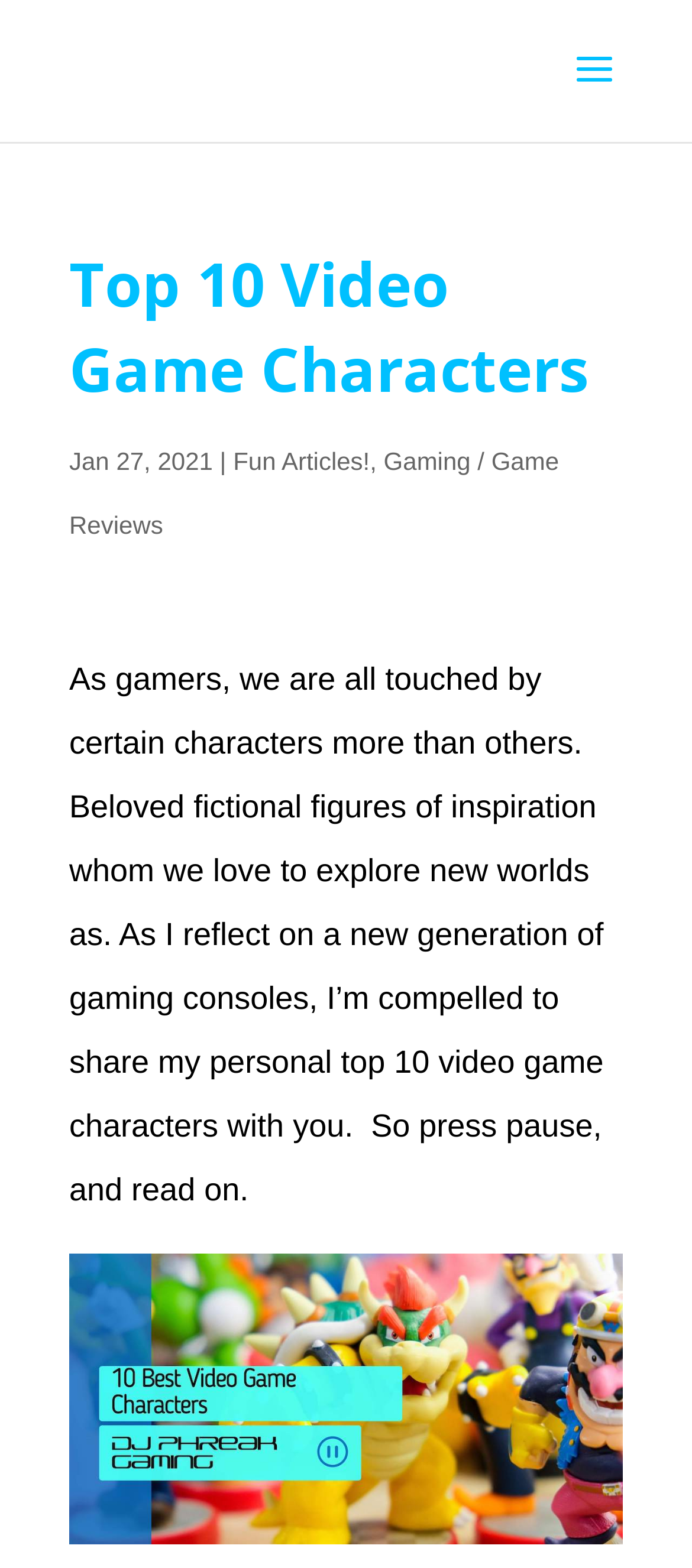Utilize the details in the image to thoroughly answer the following question: What is the date of the article?

I found the date of the article by looking at the static text element that says 'Jan 27, 2021' which is located below the main heading and above the article content.